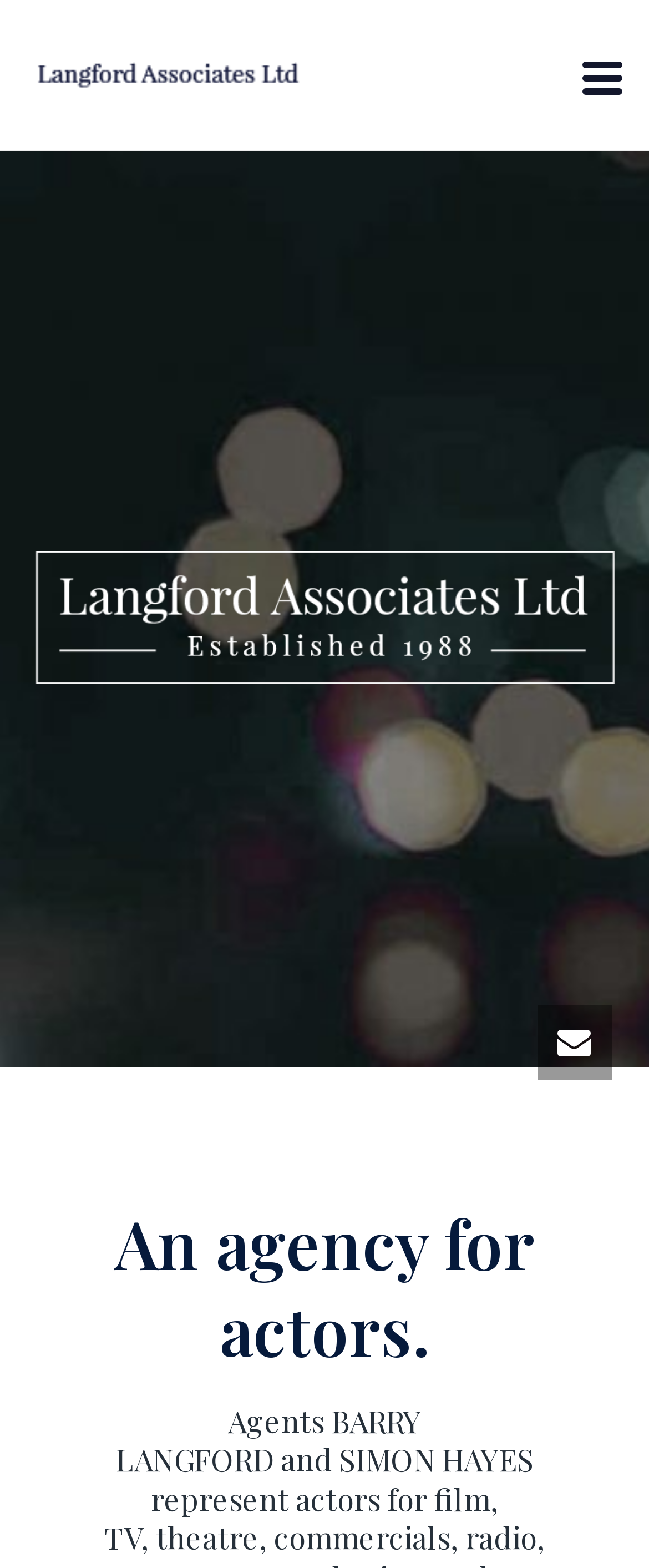Are there any images on the webpage?
Look at the screenshot and respond with one word or a short phrase.

Yes